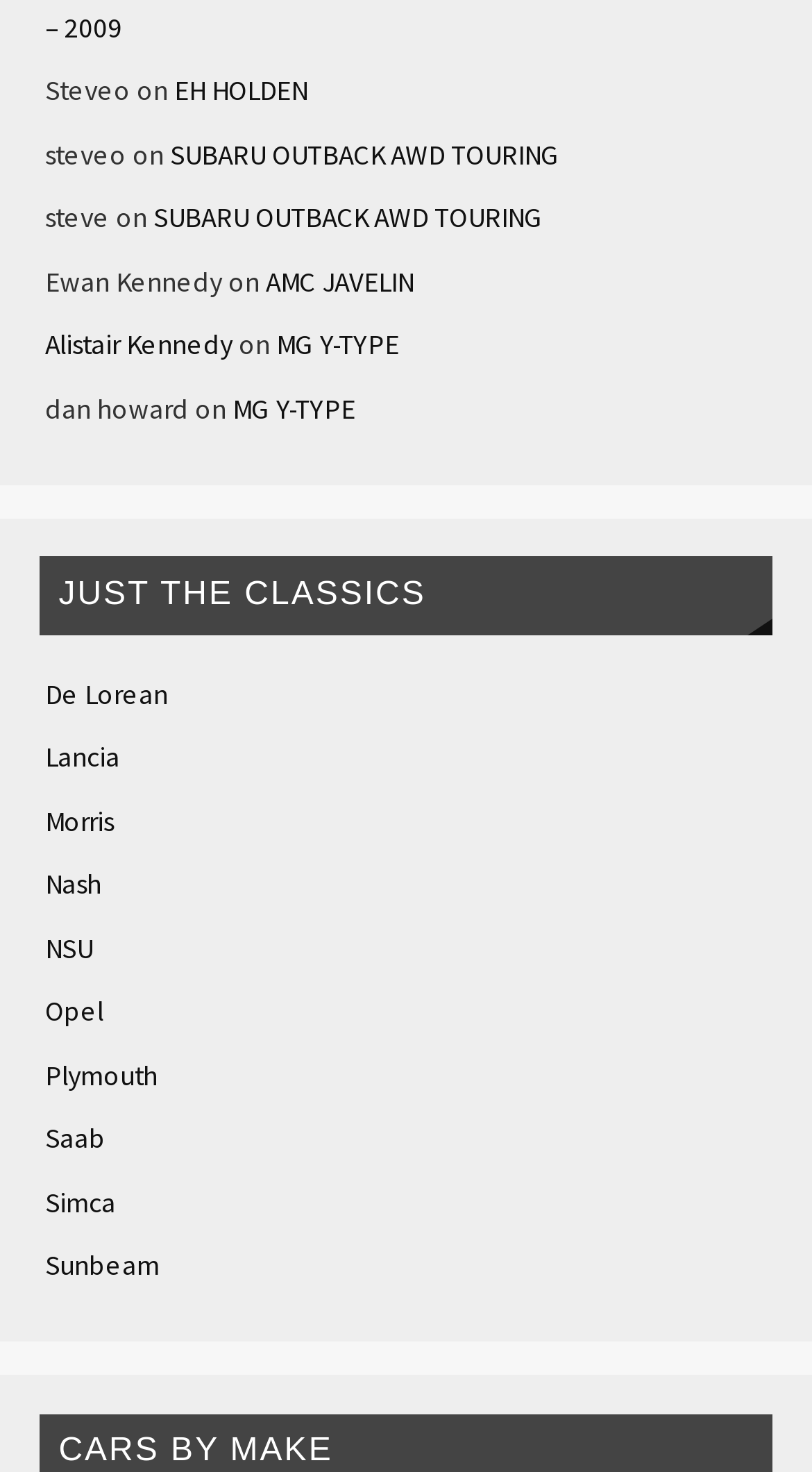Find the bounding box coordinates of the clickable area that will achieve the following instruction: "go to Opel".

[0.055, 0.675, 0.127, 0.699]